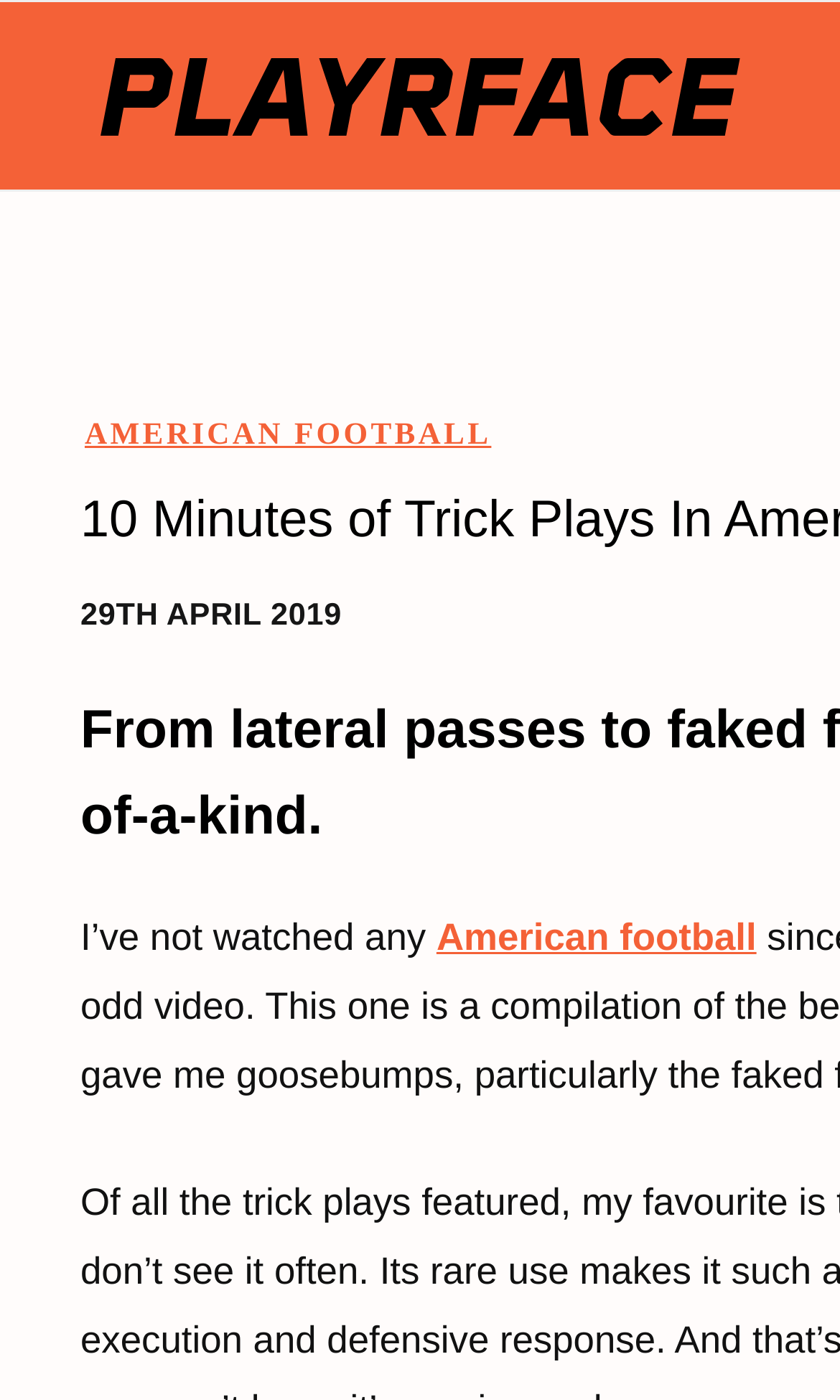What is the topic of the content?
Make sure to answer the question with a detailed and comprehensive explanation.

The topic of the content is mentioned in the text below the logo, and it is also a link to a related webpage. The topic is 'American football', which suggests that the content is related to this sport.